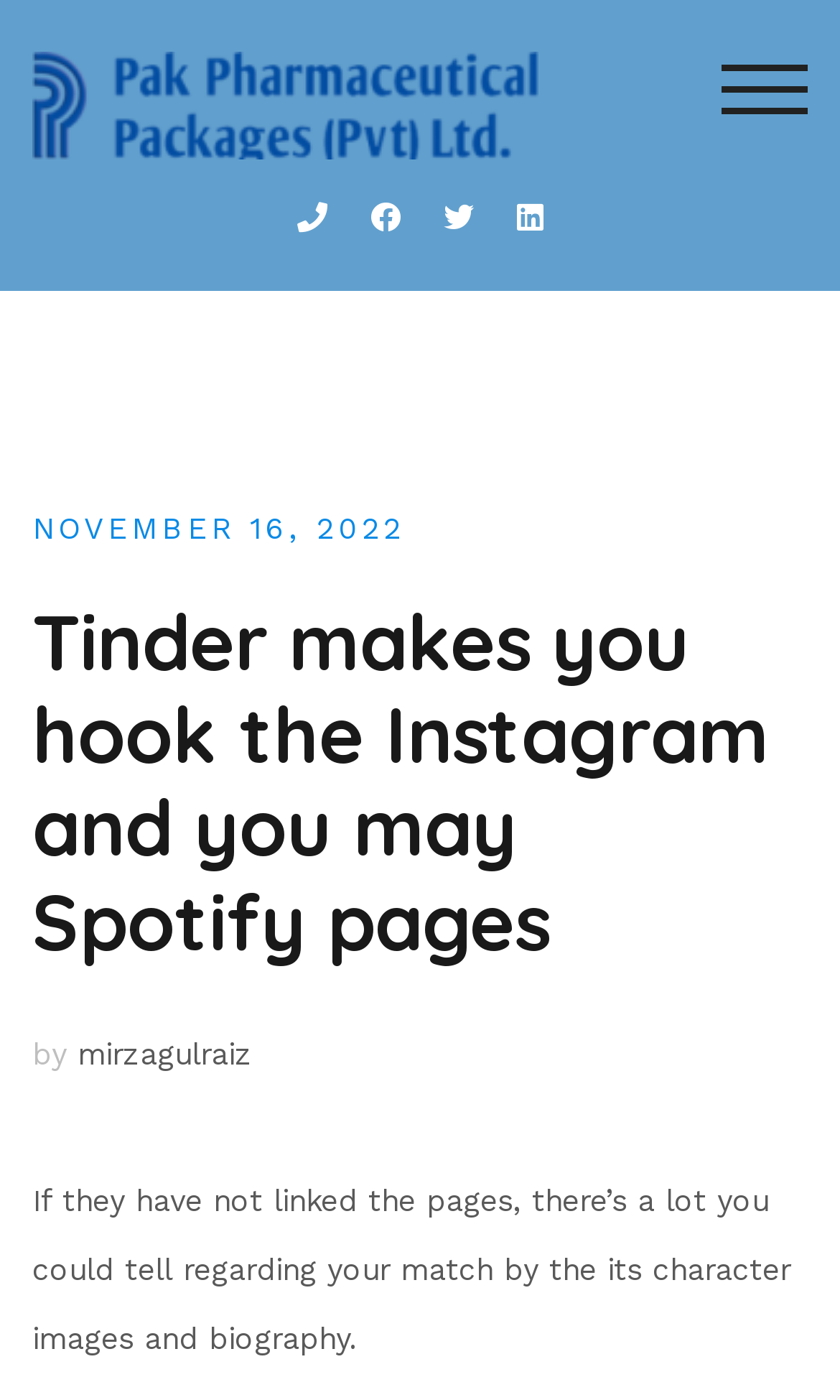What can be inferred about a match on Tinder?
Please provide a comprehensive answer based on the contents of the image.

According to the article, if a match on Tinder has not linked their Instagram and Spotify pages, there's a lot you could tell about them by their character images and biography.